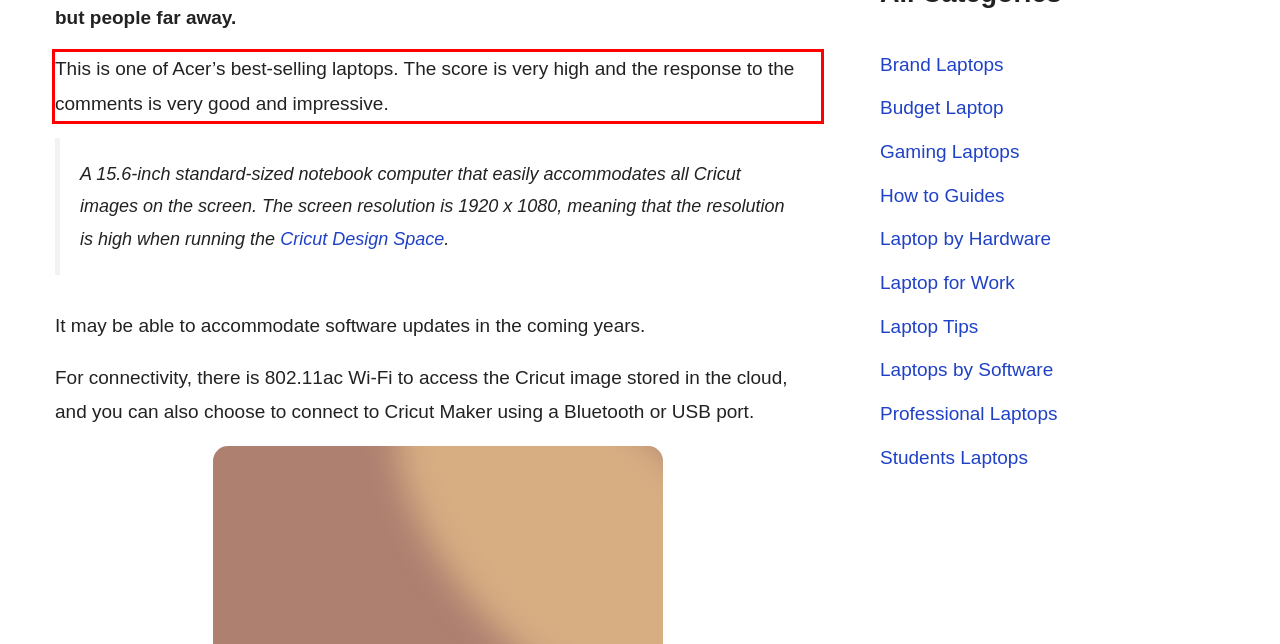Analyze the red bounding box in the provided webpage screenshot and generate the text content contained within.

This is one of Acer’s best-selling laptops. The score is very high and the response to the comments is very good and impressive.